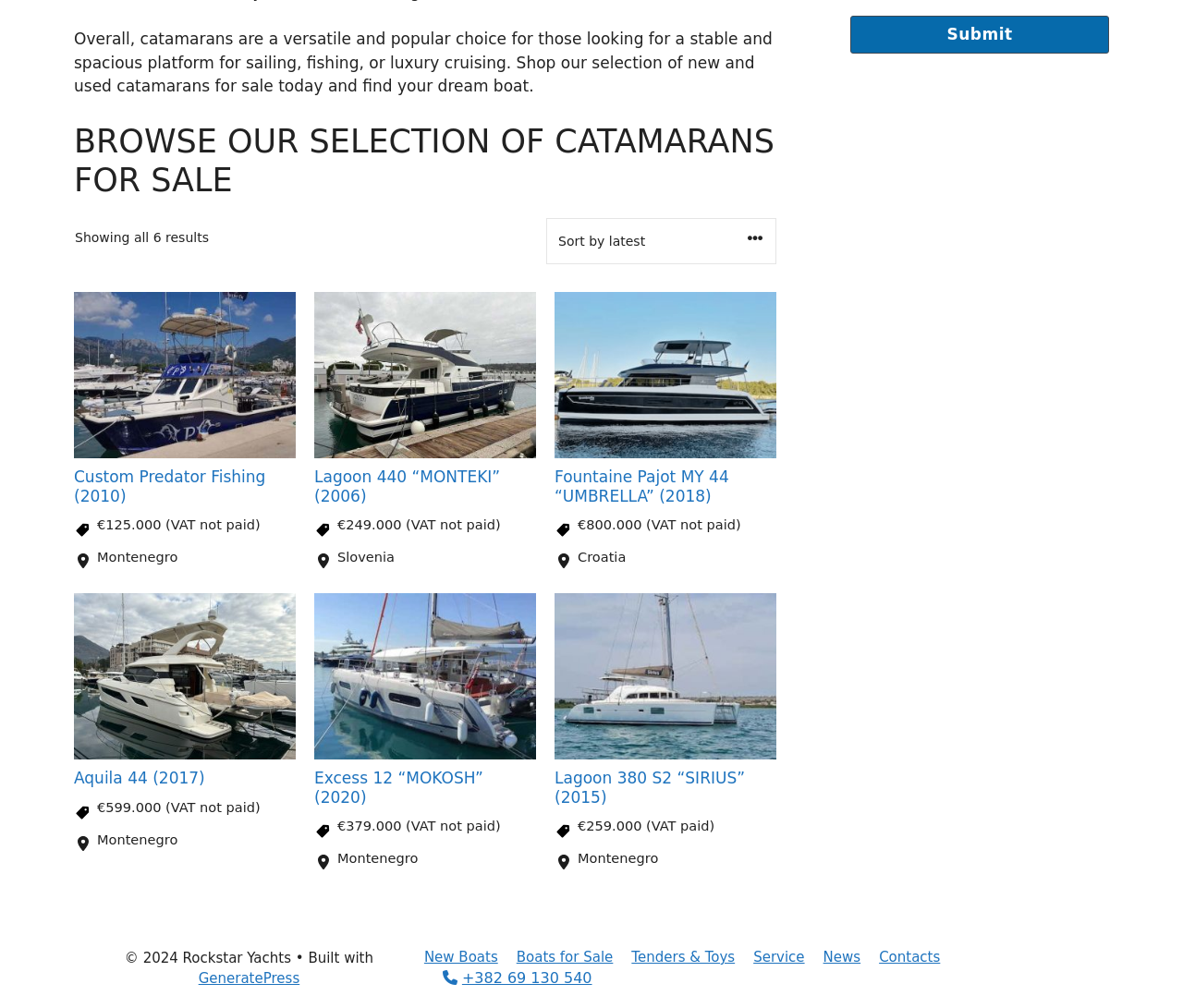Locate the bounding box of the UI element with the following description: "+382 69 130 540".

[0.366, 0.963, 0.5, 0.979]